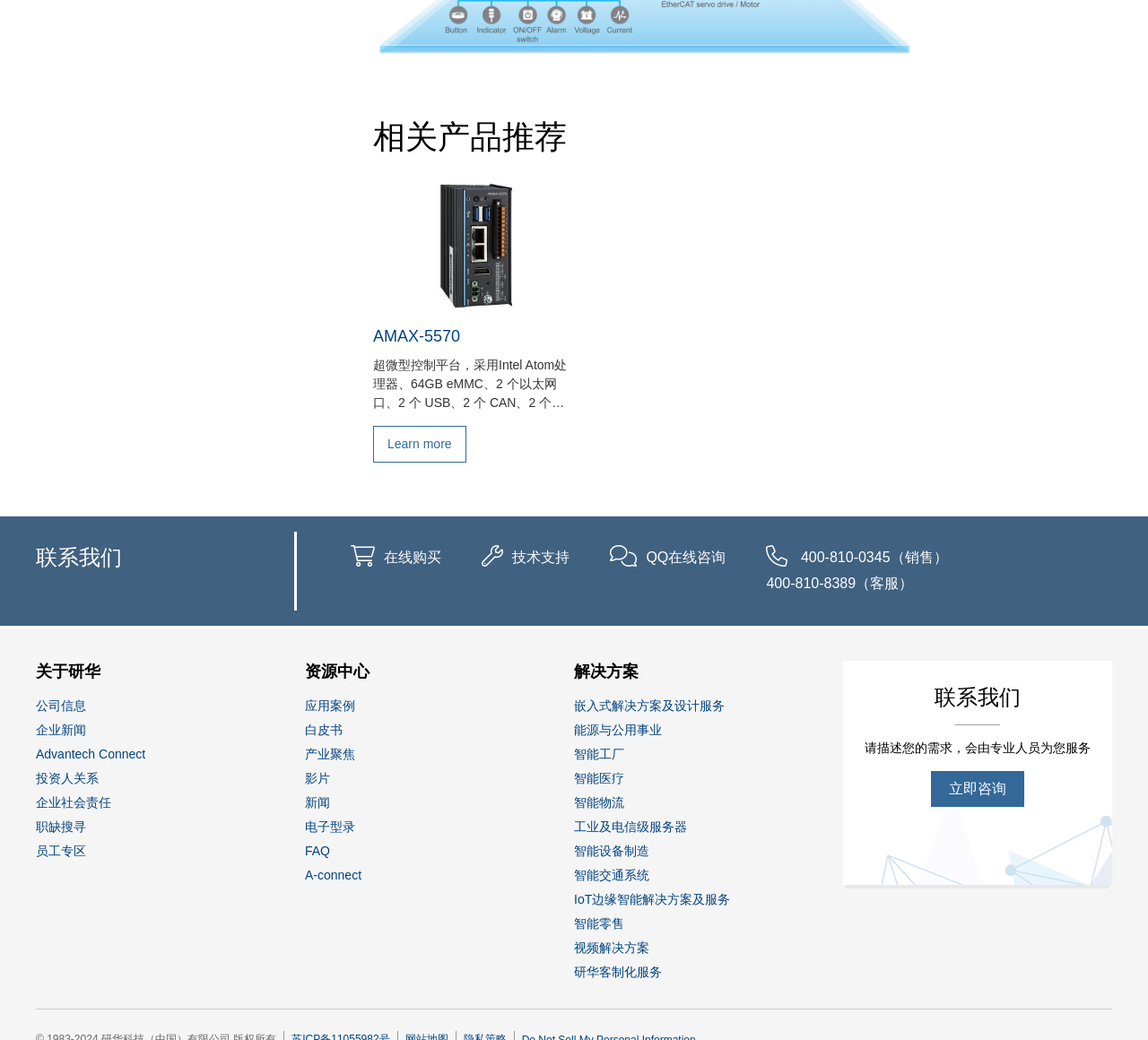Please locate the bounding box coordinates of the element that should be clicked to complete the given instruction: "Consult with a professional".

[0.811, 0.742, 0.892, 0.776]